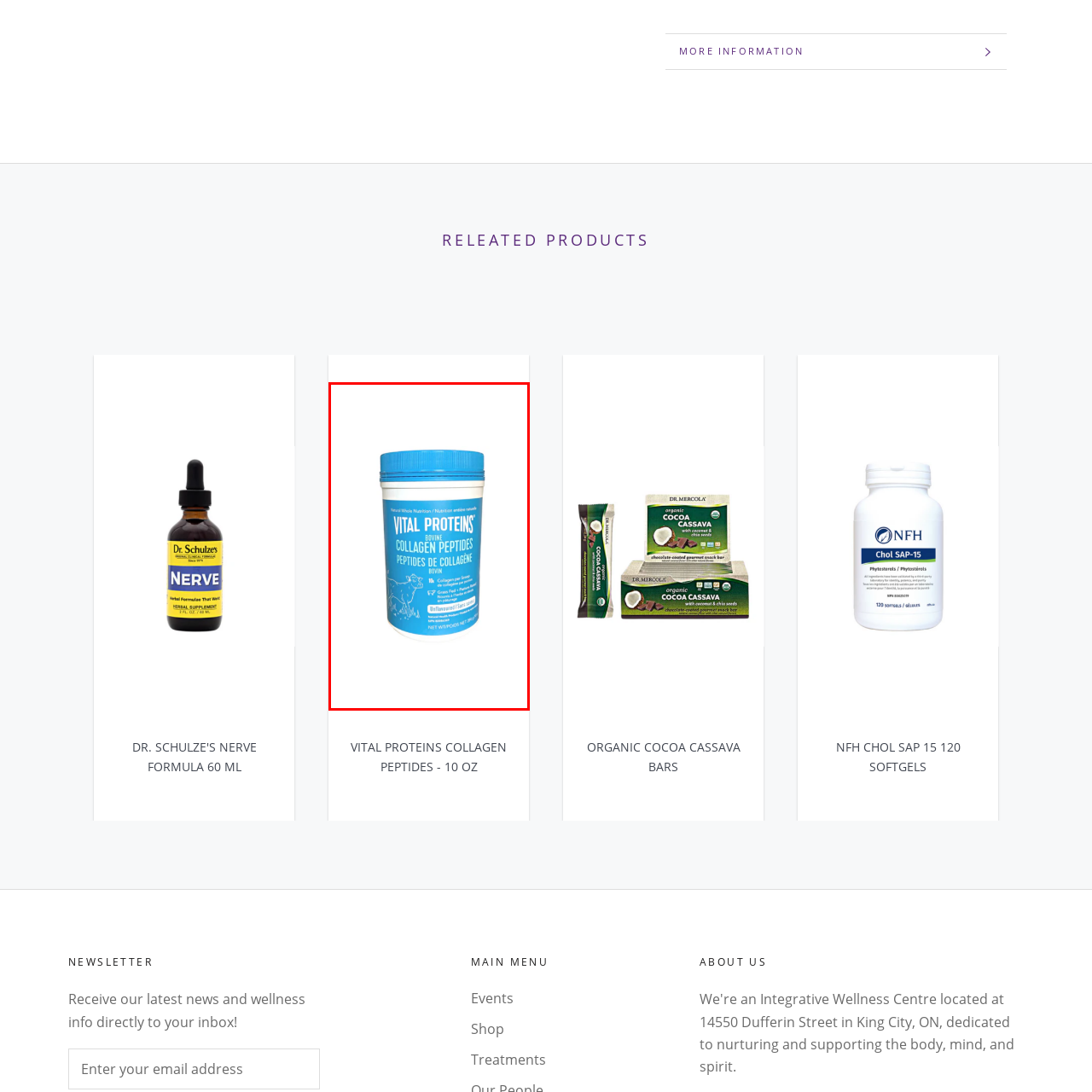Generate a detailed description of the image highlighted within the red border.

This image features a container of "Vital Proteins Bovine Collagen Peptides," showcasing its striking light blue design and clear labeling. The container is cylindrical with a white lid, prominently displaying the product name in bold white lettering. Accompanying text highlights its key benefits, emphasizing that it contains collagen sourced from bovine, which is beneficial for skin, hair, nails, and joints. The packaging also mentions that it is unflavored, making it versatile for mixing into various beverages or foods. This product is a popular choice for those seeking natural nutrition and wellness support, appealing to health-conscious consumers.